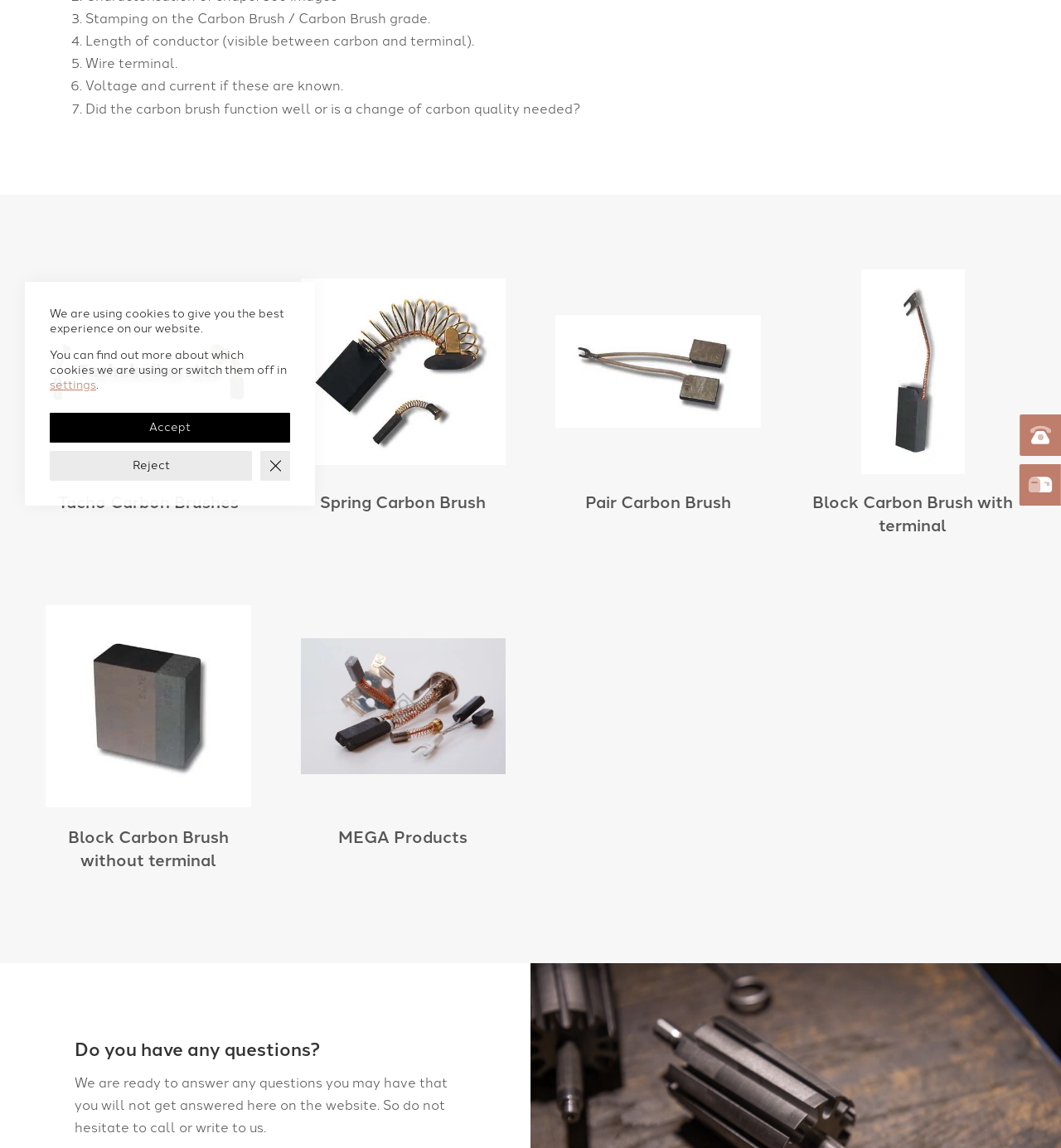Based on the description "settings", find the bounding box of the specified UI element.

[0.047, 0.329, 0.091, 0.342]